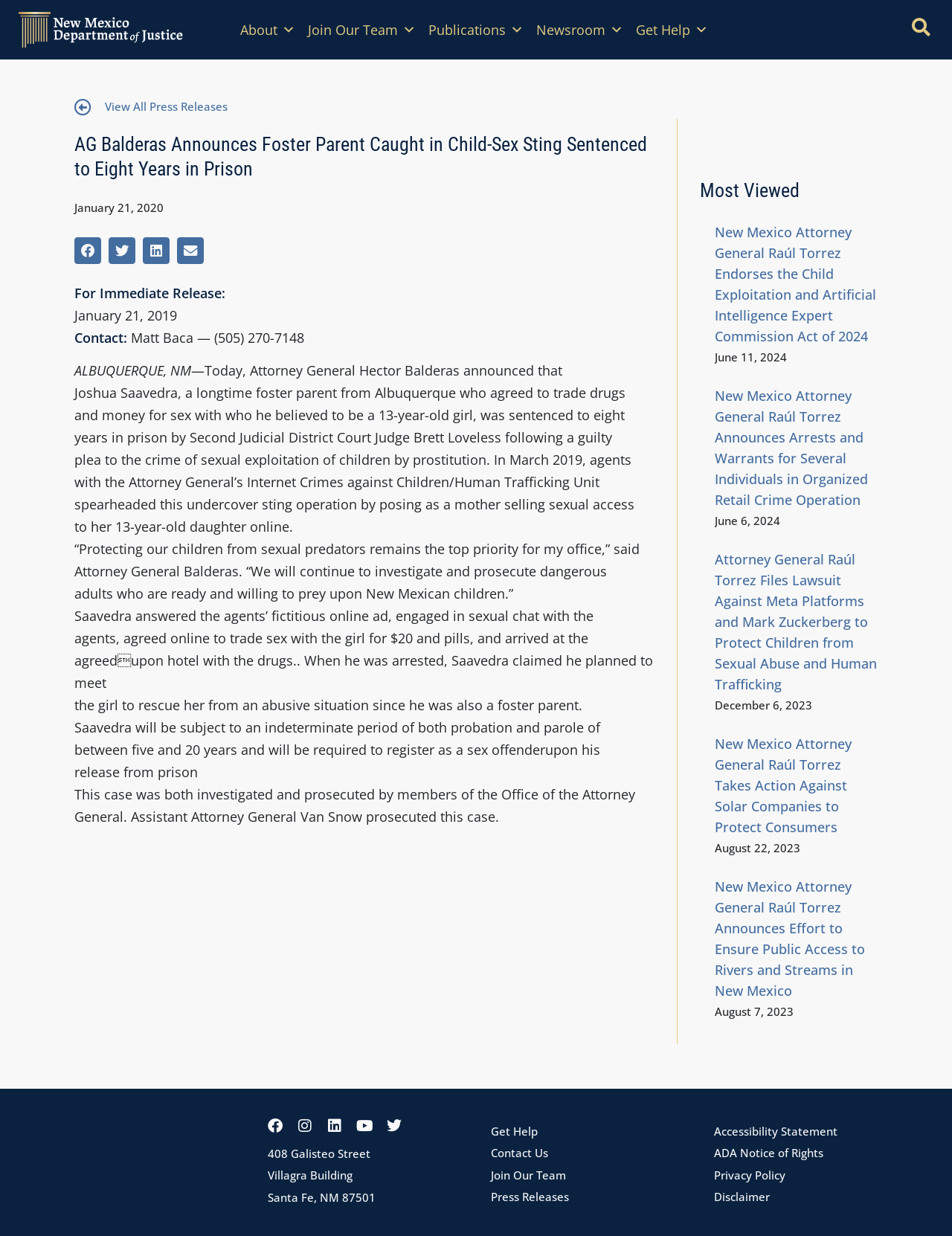Can you provide the bounding box coordinates for the element that should be clicked to implement the instruction: "View the 'Most Viewed' section"?

[0.735, 0.144, 0.922, 0.164]